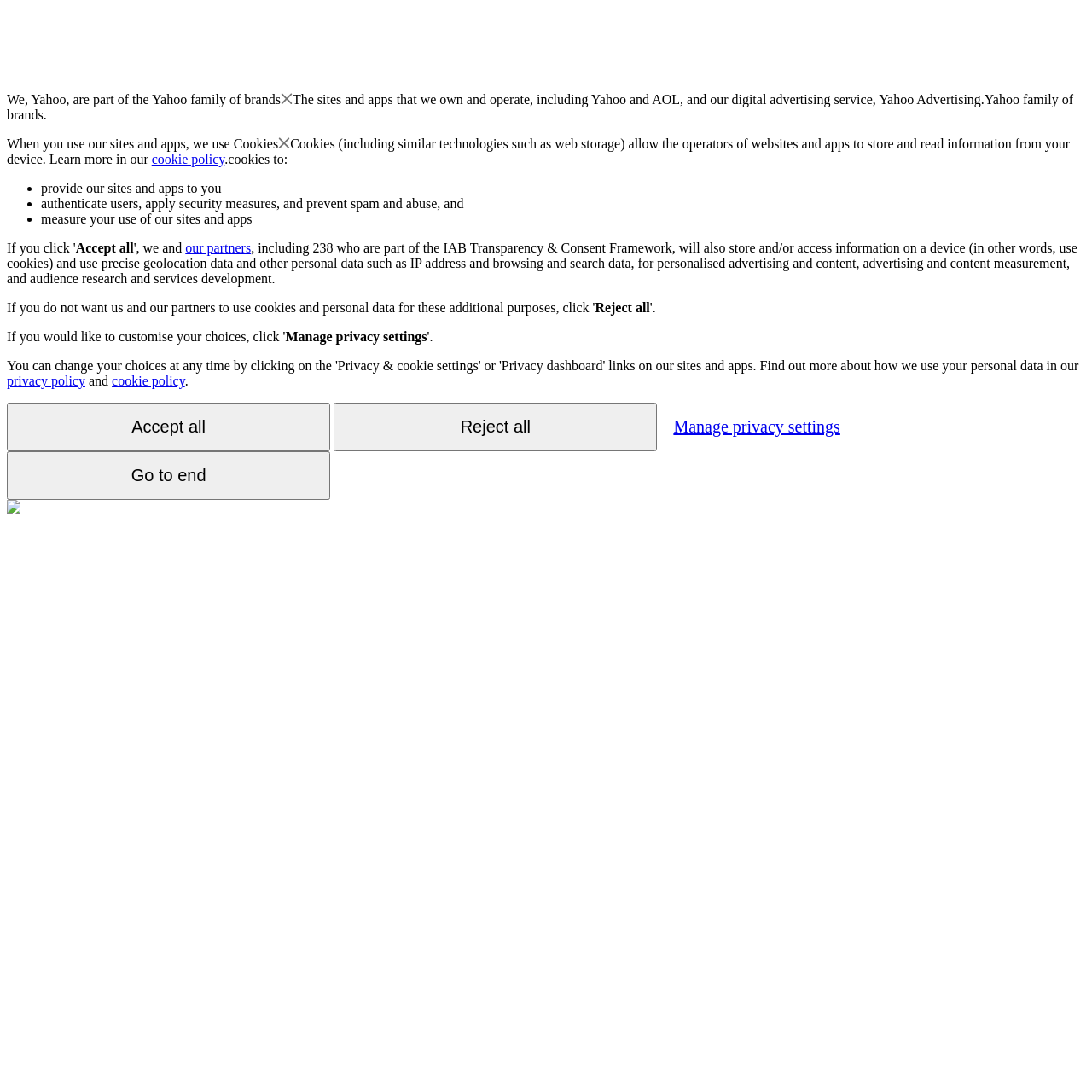Determine the bounding box coordinates in the format (top-left x, top-left y, bottom-right x, bottom-right y). Ensure all values are floating point numbers between 0 and 1. Identify the bounding box of the UI element described by: Manage privacy settings

[0.605, 0.37, 0.781, 0.411]